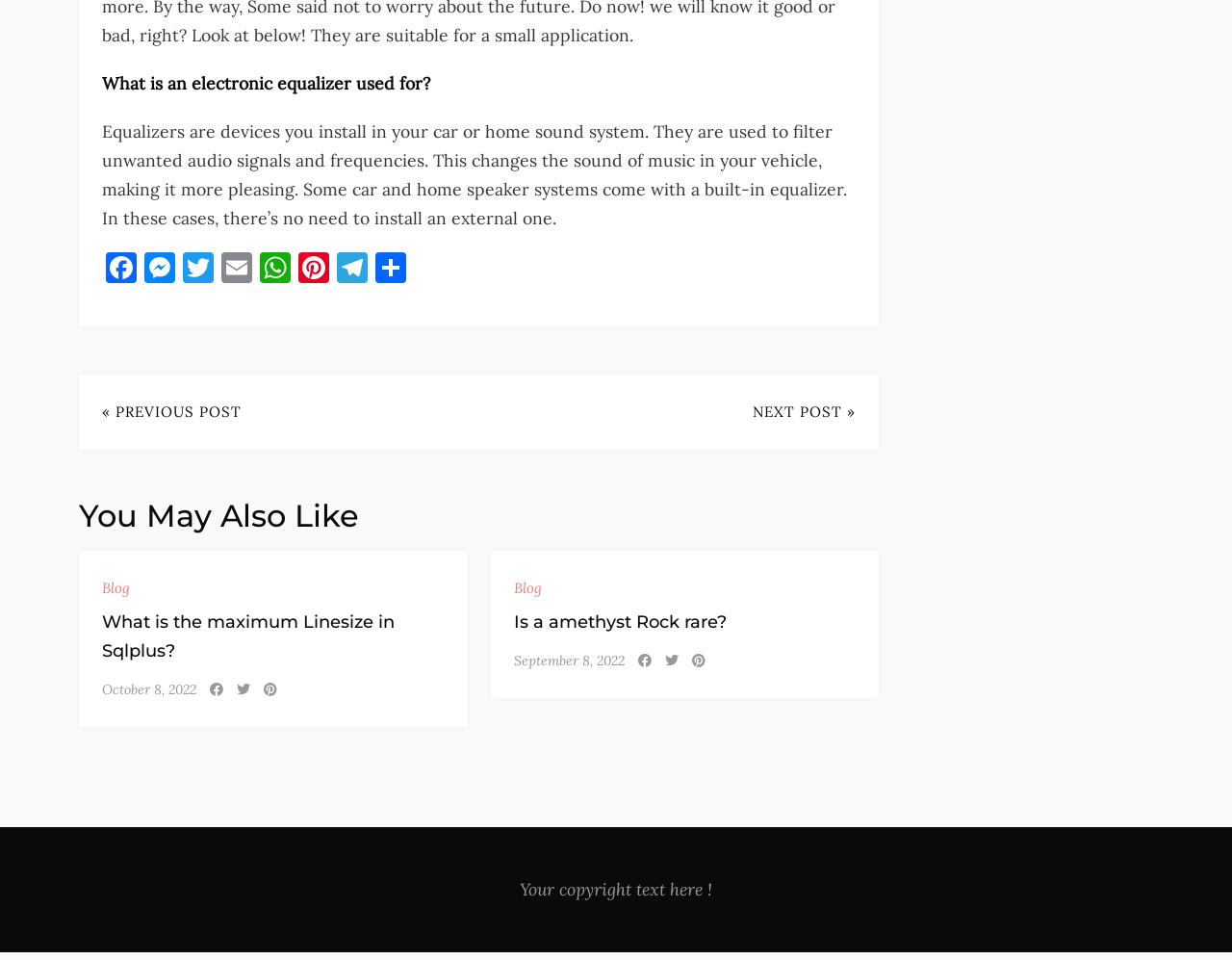Specify the bounding box coordinates of the area to click in order to follow the given instruction: "Check the post about 'Is a amethyst Rock rare?'."

[0.417, 0.632, 0.589, 0.663]